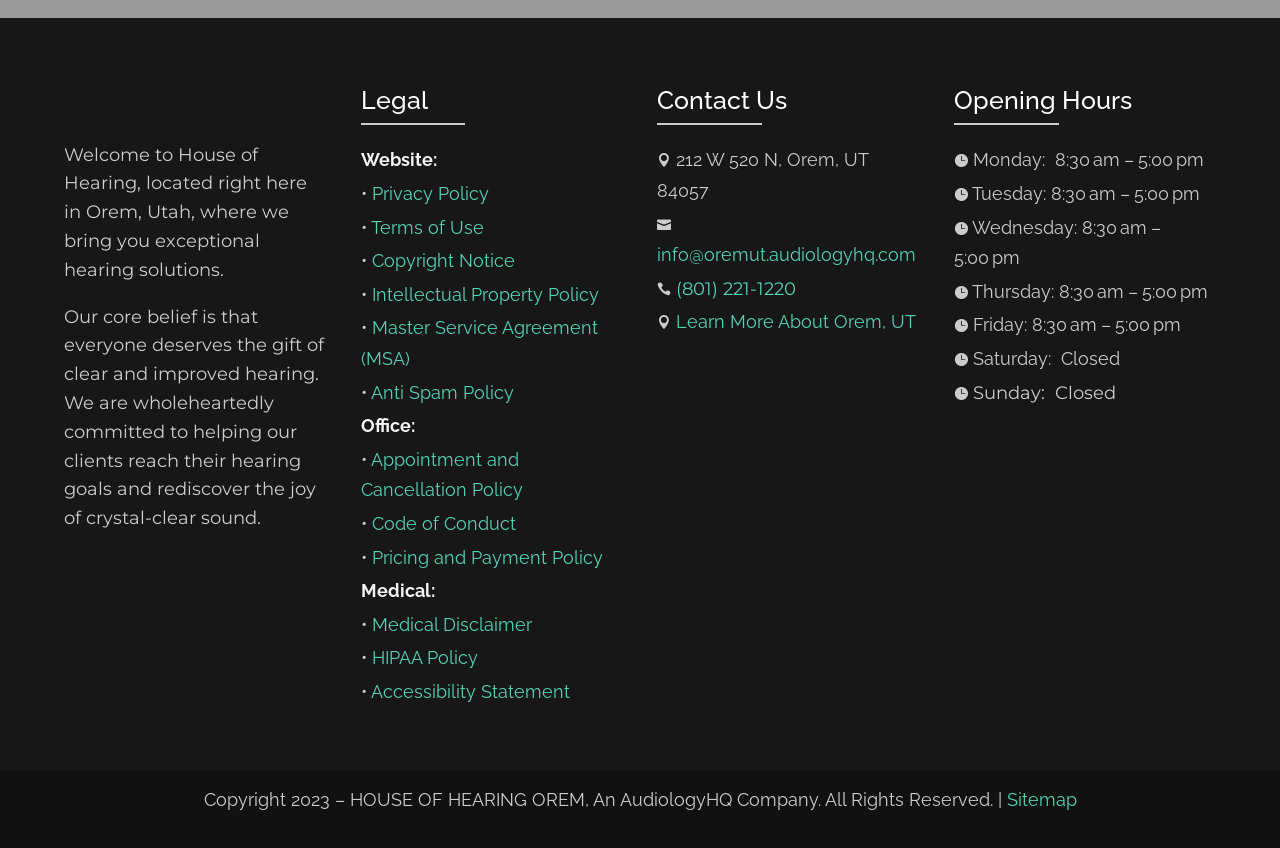Please identify the bounding box coordinates of the element that needs to be clicked to execute the following command: "Read HIPAA policy". Provide the bounding box using four float numbers between 0 and 1, formatted as [left, top, right, bottom].

[0.29, 0.084, 0.373, 0.109]